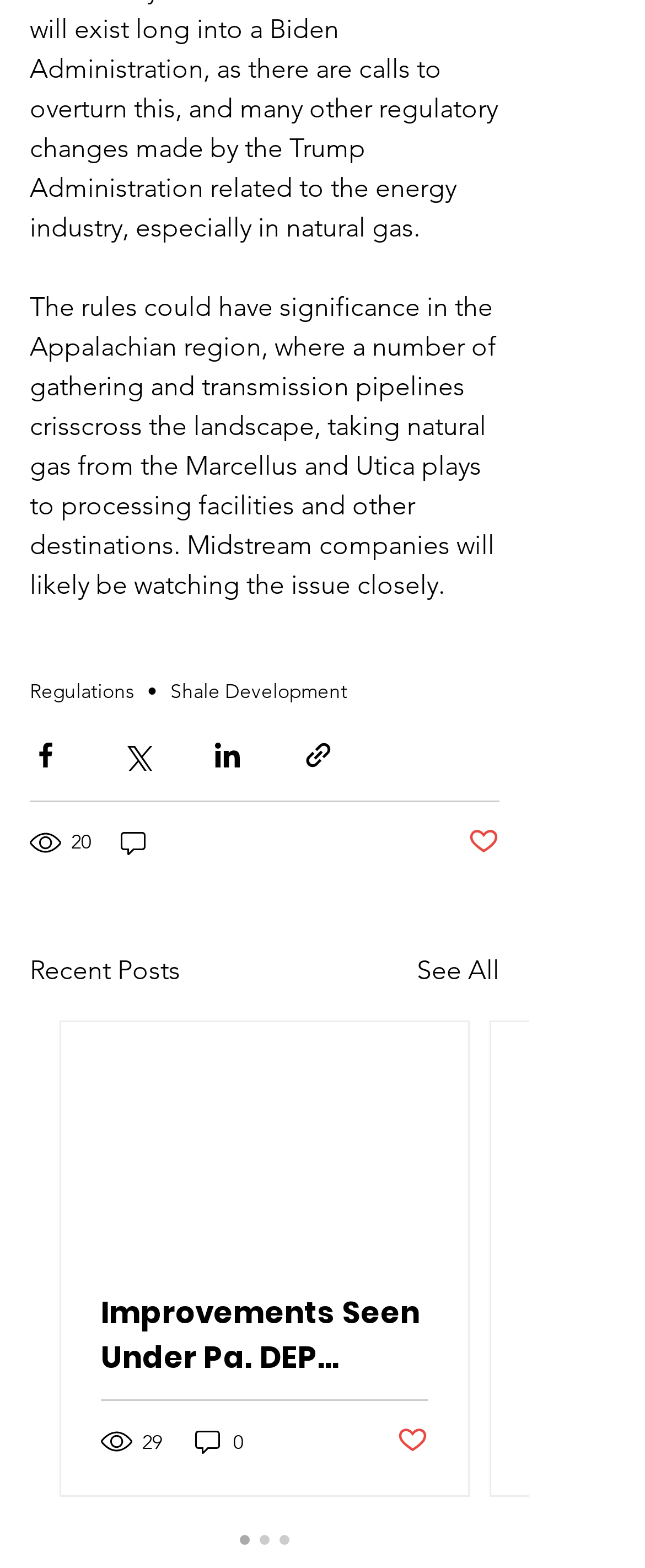How many views does the first article have?
Please respond to the question with a detailed and well-explained answer.

The first article has 20 views, as indicated by the text '20 views' below the article.